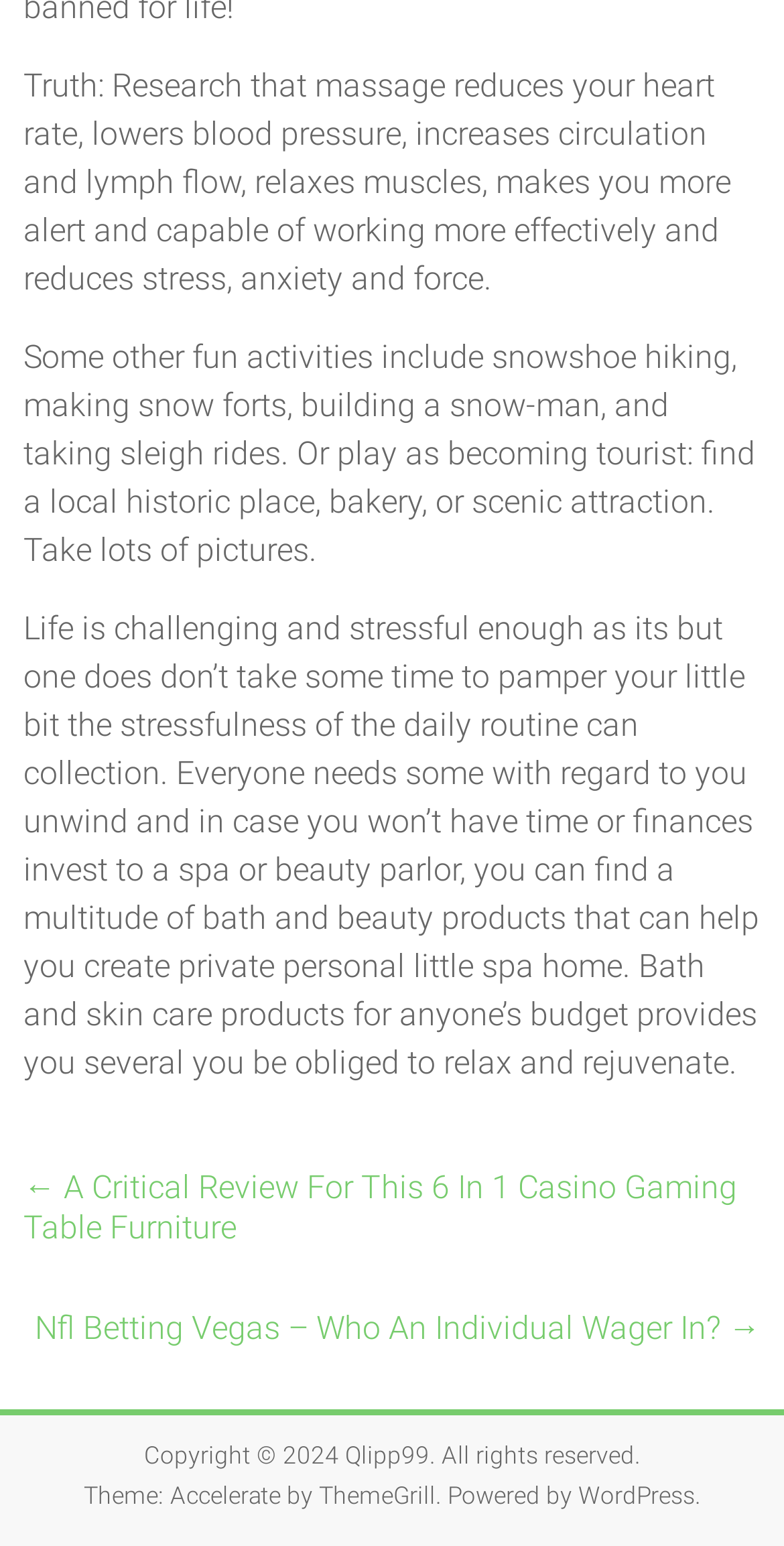Identify the bounding box coordinates for the UI element described by the following text: "Tech Explorist". Provide the coordinates as four float numbers between 0 and 1, in the format [left, top, right, bottom].

None